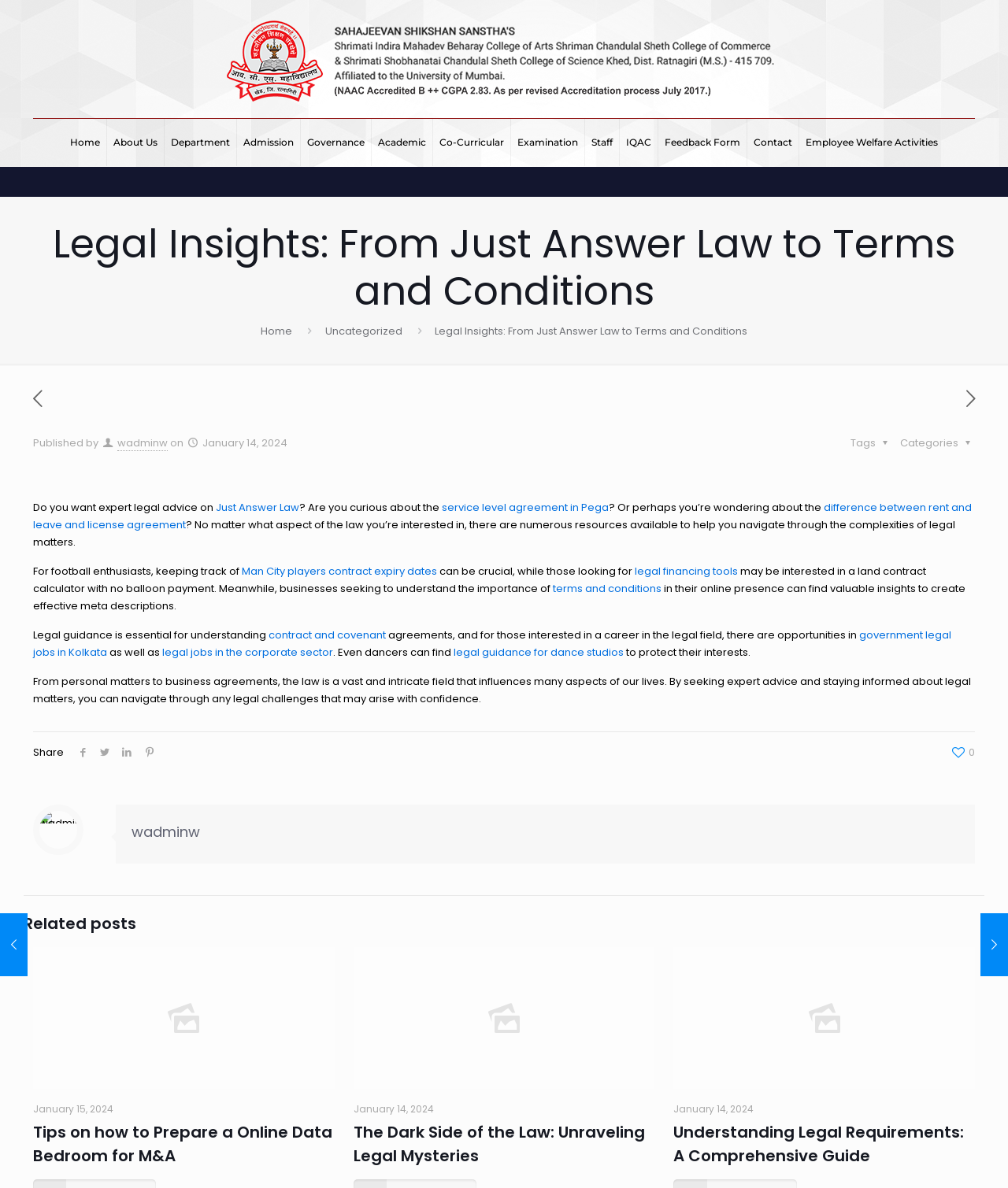Please give the bounding box coordinates of the area that should be clicked to fulfill the following instruction: "Read the 'Legal Insights: From Just Answer Law to Terms and Conditions' article". The coordinates should be in the format of four float numbers from 0 to 1, i.e., [left, top, right, bottom].

[0.023, 0.186, 0.977, 0.265]